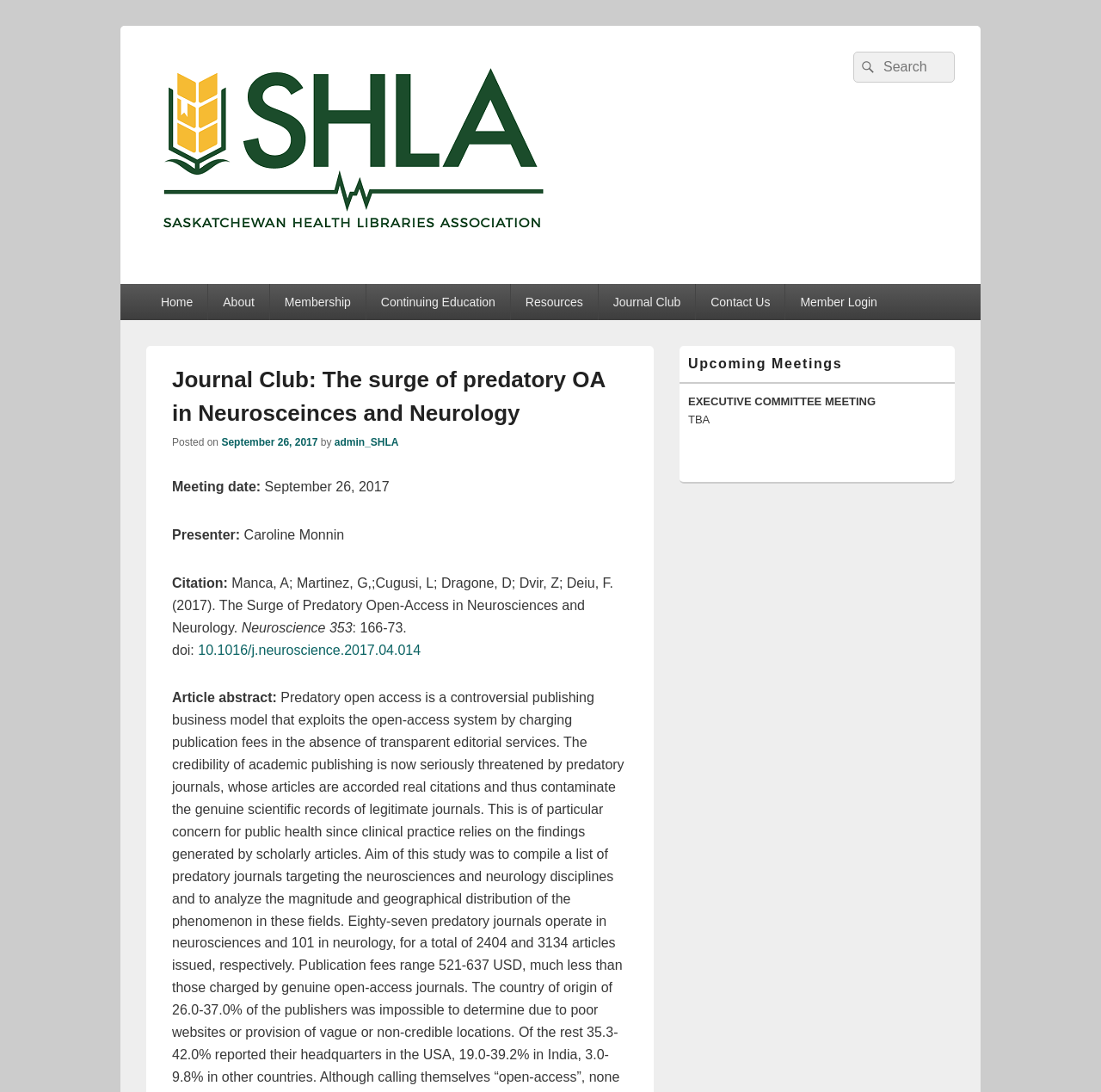Find and specify the bounding box coordinates that correspond to the clickable region for the instruction: "Go to Home page".

[0.133, 0.26, 0.189, 0.293]